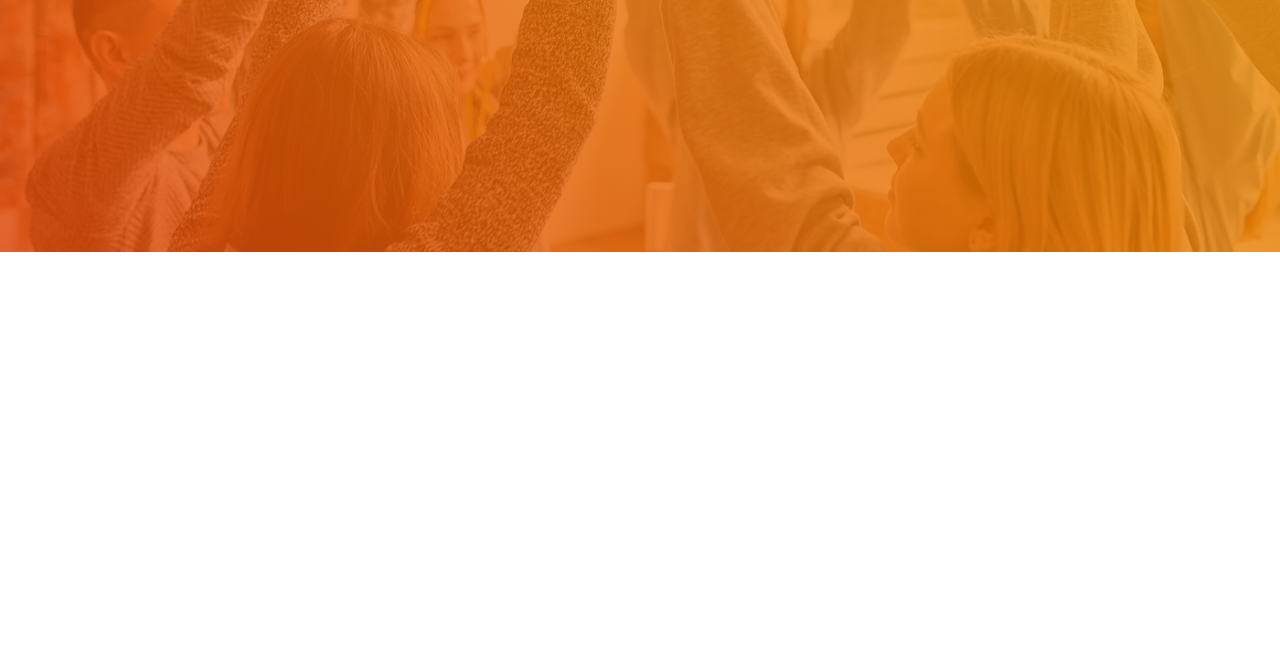Select the bounding box coordinates of the element I need to click to carry out the following instruction: "Call us at the provided phone number".

[0.383, 0.107, 0.617, 0.179]